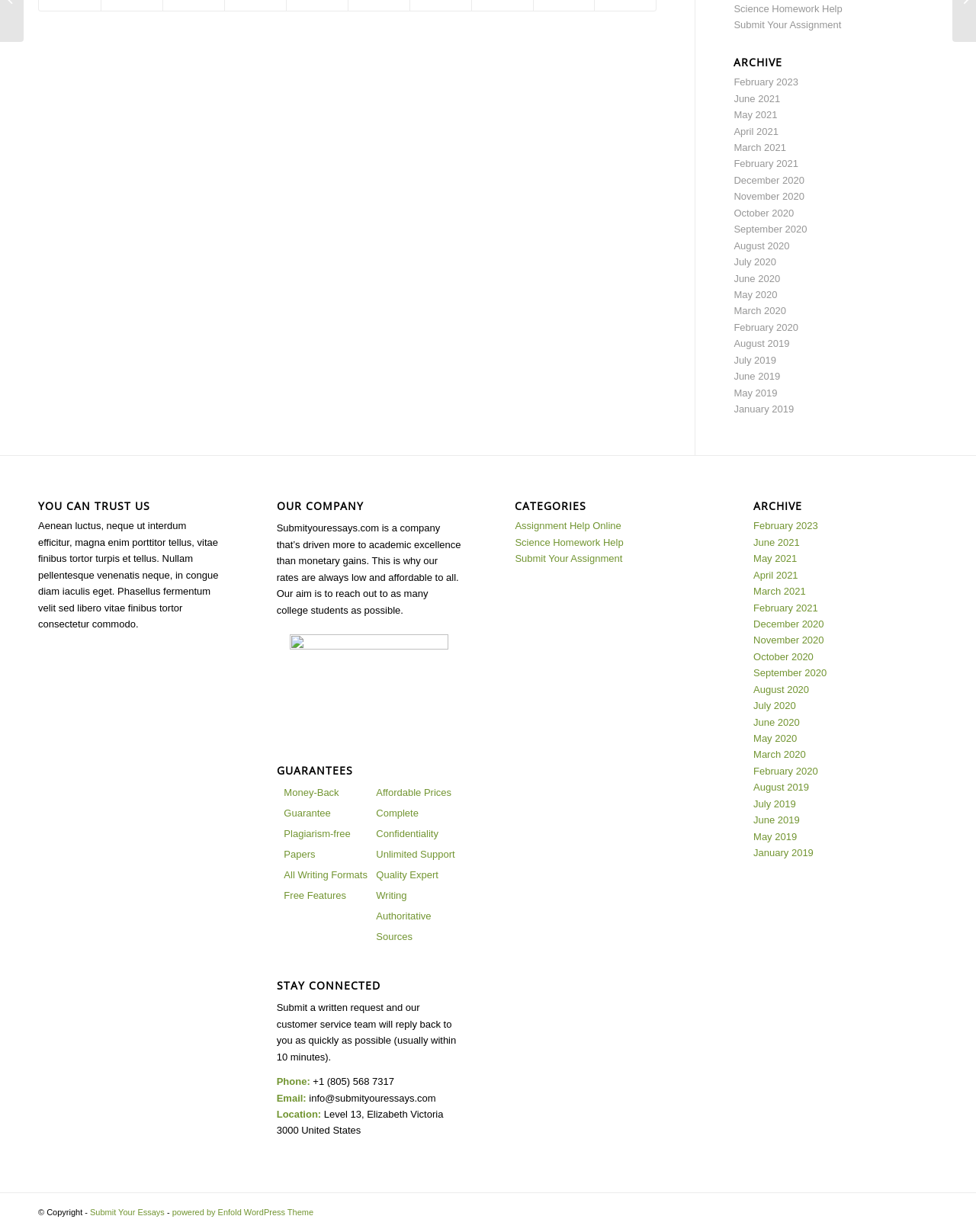Given the element description: "February 2020", predict the bounding box coordinates of this UI element. The coordinates must be four float numbers between 0 and 1, given as [left, top, right, bottom].

[0.772, 0.621, 0.838, 0.63]